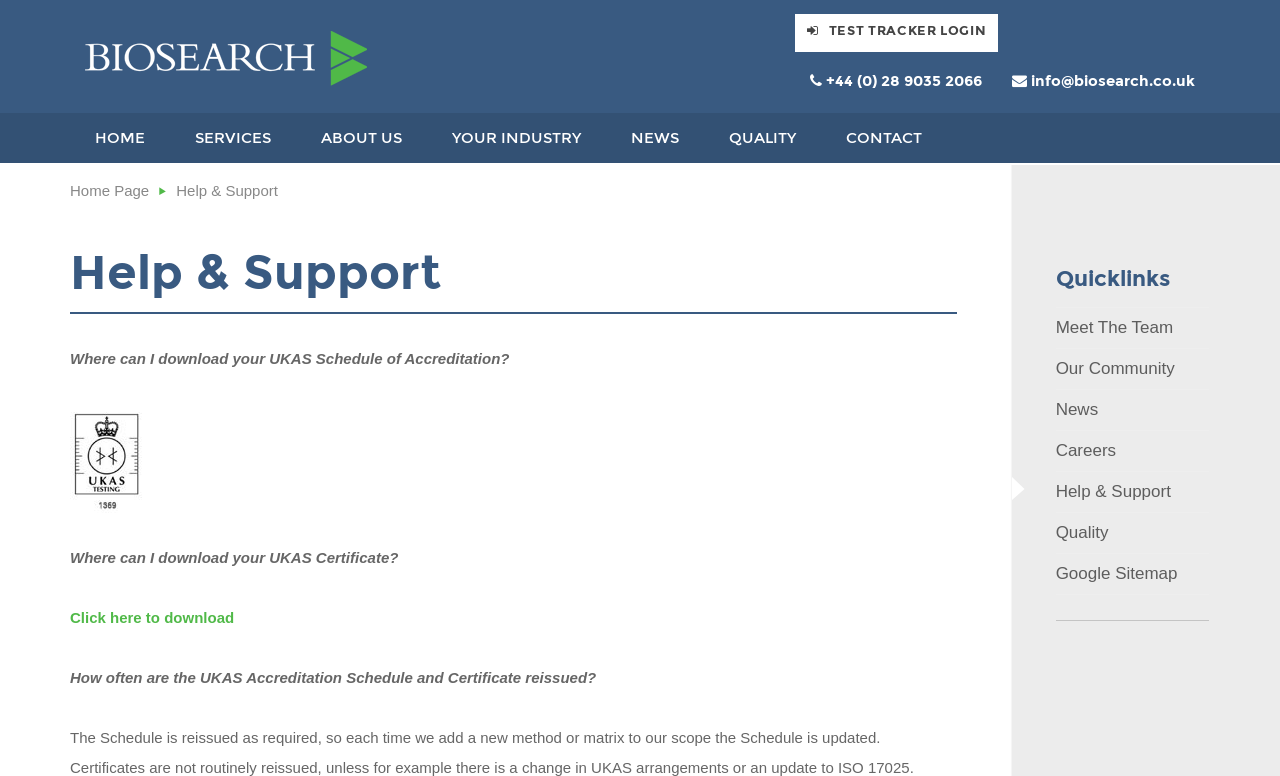What is the phone number on the webpage?
Refer to the image and give a detailed answer to the query.

I found the phone number by looking at the top right section of the webpage, where I saw a link with the phone number '+44 (0) 28 9035 2066'.